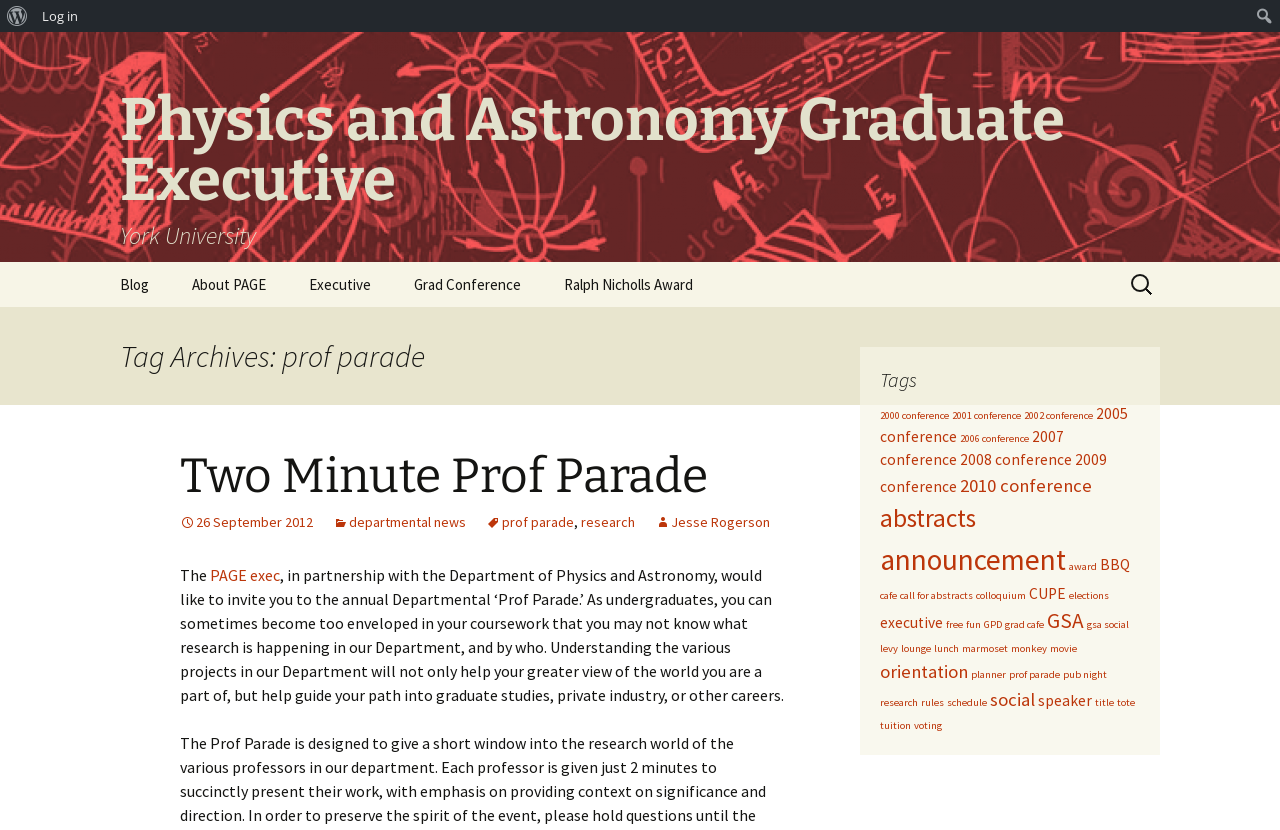Find the bounding box coordinates for the HTML element described in this sentence: "Two Minute Prof Parade". Provide the coordinates as four float numbers between 0 and 1, in the format [left, top, right, bottom].

[0.141, 0.539, 0.553, 0.608]